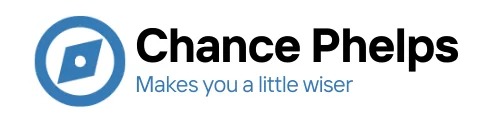Describe every aspect of the image in depth.

The image features the logo of "Chance Phelps," prominently displaying the name in bold, stylized font. The logo is accompanied by a circular icon in a soft blue hue, which includes a compass-like design, symbolizing guidance and wisdom. Below the name, there is a tagline that reads, "Makes you a little wiser," emphasizing the brand's mission to provide insightful content and resources. The overall design is modern and clean, effectively conveying a sense of professionalism and approachability, ideal for a platform focused on delivering valuable information to its audience.